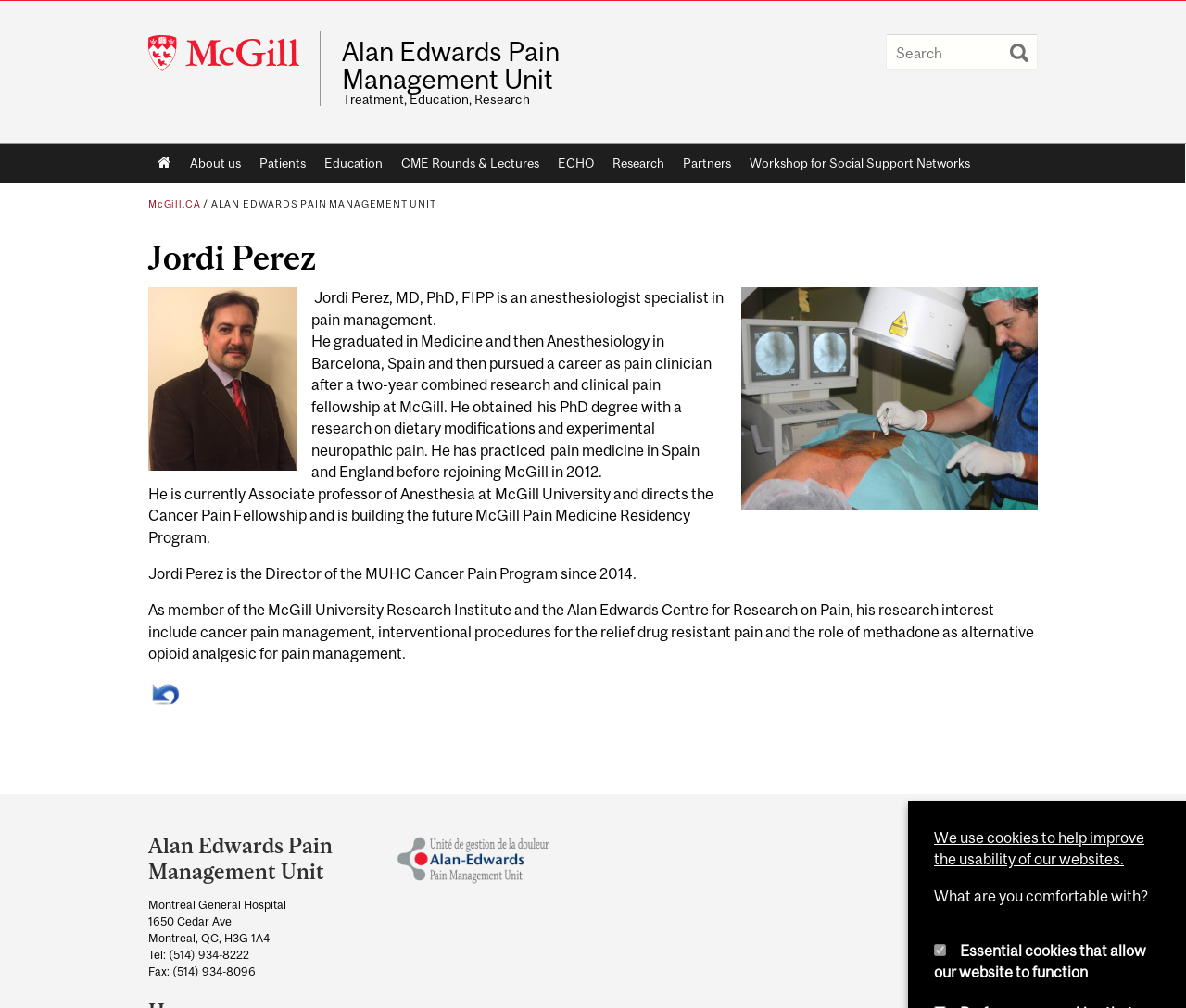Determine the bounding box coordinates of the clickable area required to perform the following instruction: "Click on Home". The coordinates should be represented as four float numbers between 0 and 1: [left, top, right, bottom].

[0.125, 0.143, 0.152, 0.181]